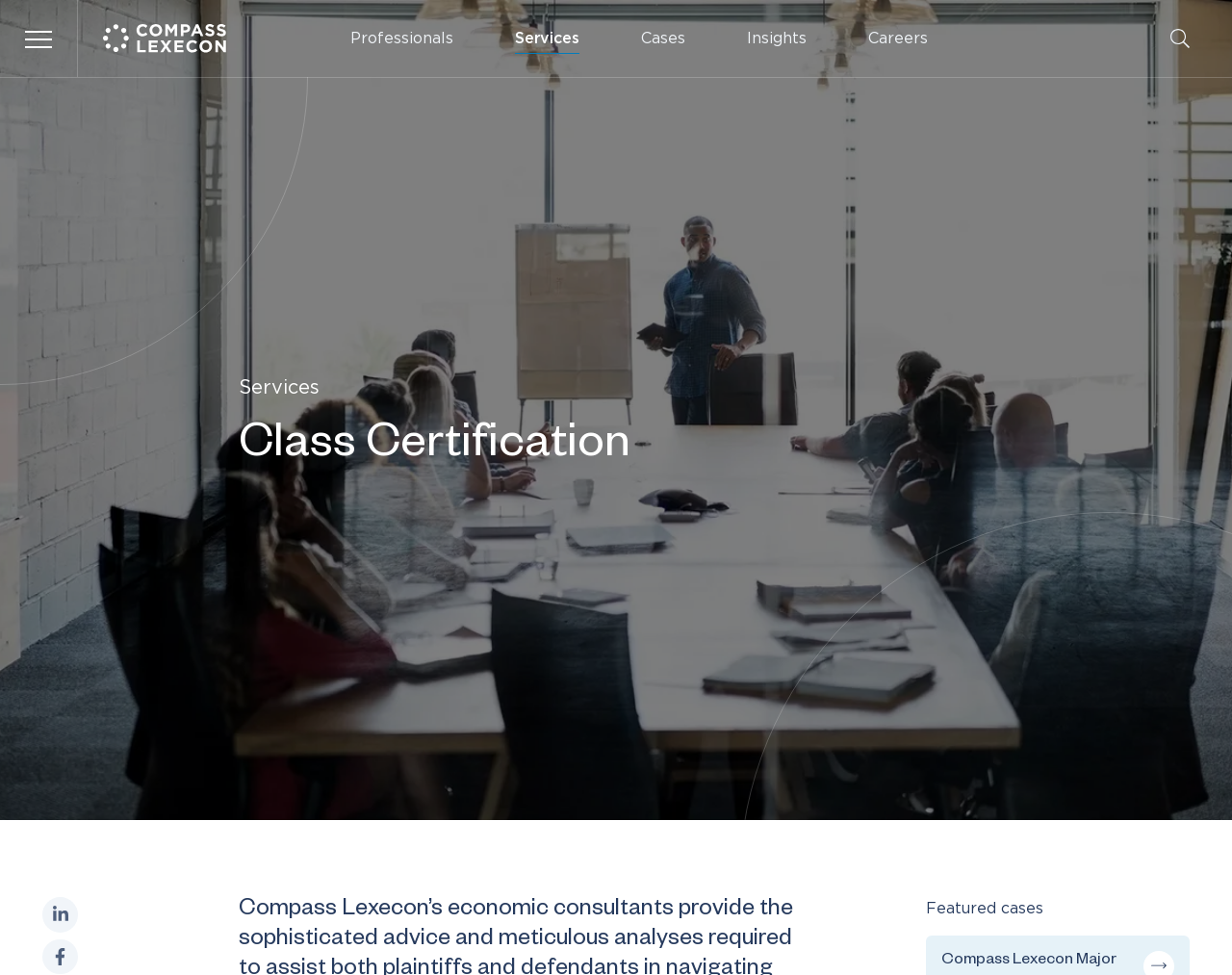What is the name of the company?
Examine the webpage screenshot and provide an in-depth answer to the question.

I determined the answer by looking at the top-left corner of the webpage, where I found a link with the text 'Compass Lexecon' and an accompanying image with the same name.